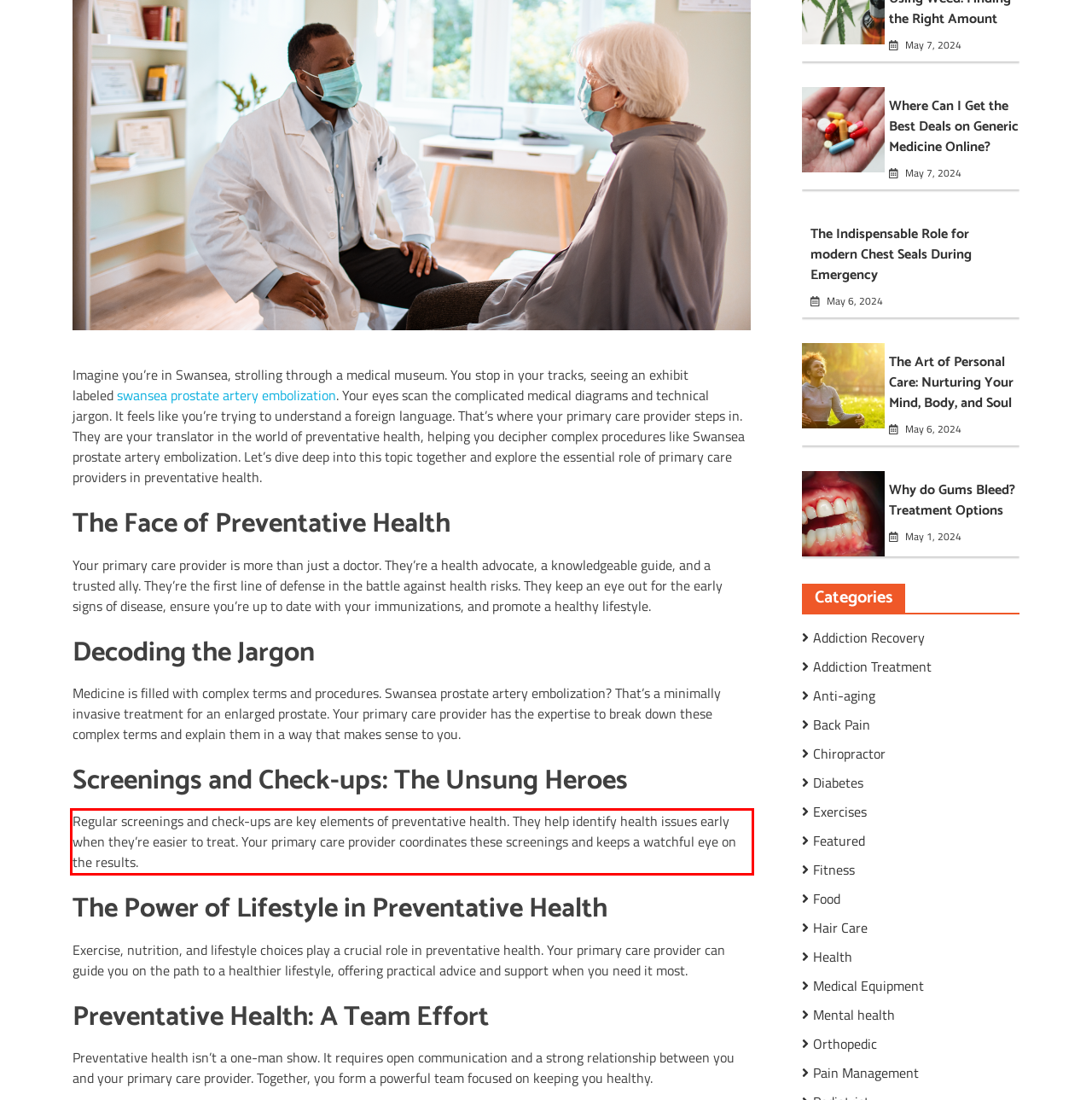Please perform OCR on the text content within the red bounding box that is highlighted in the provided webpage screenshot.

Regular screenings and check-ups are key elements of preventative health. They help identify health issues early when they’re easier to treat. Your primary care provider coordinates these screenings and keeps a watchful eye on the results.